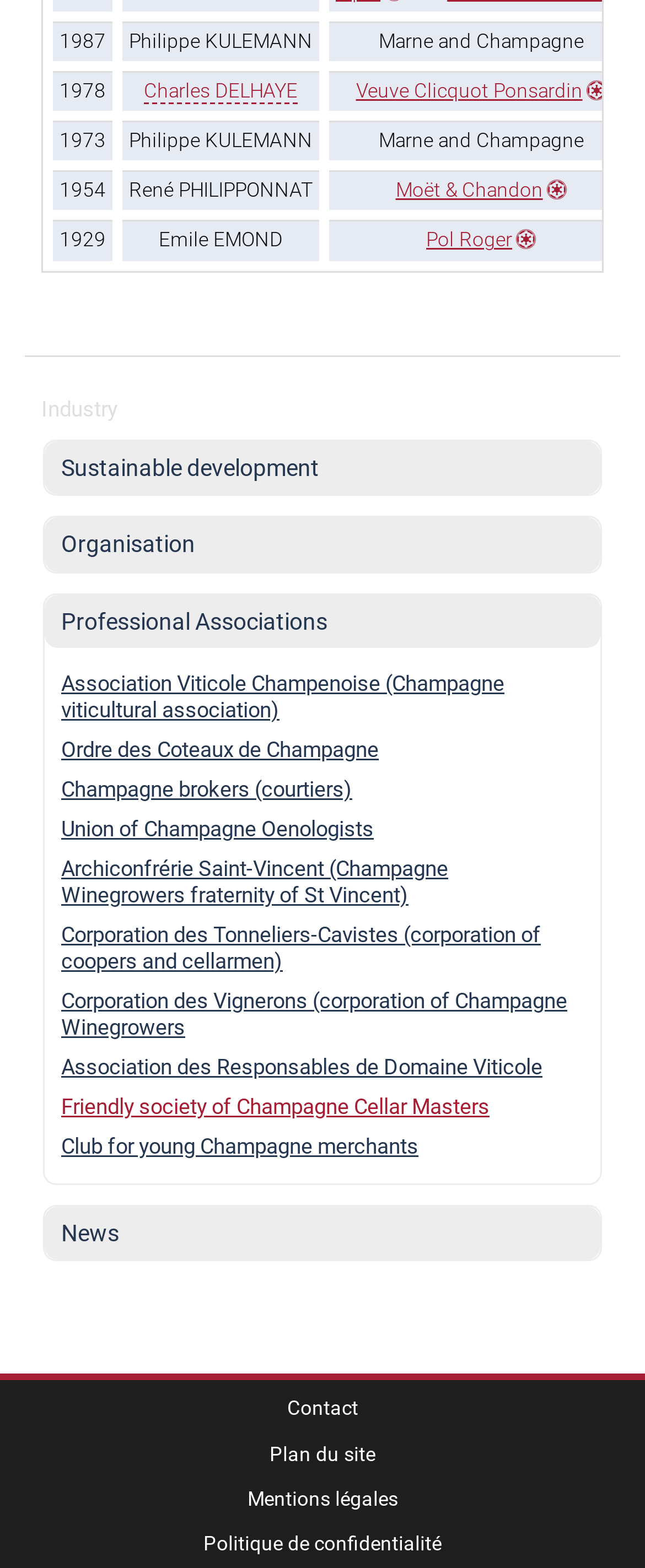Please identify the bounding box coordinates of the clickable area that will allow you to execute the instruction: "Visit Oliwier Frydryszak's page".

None